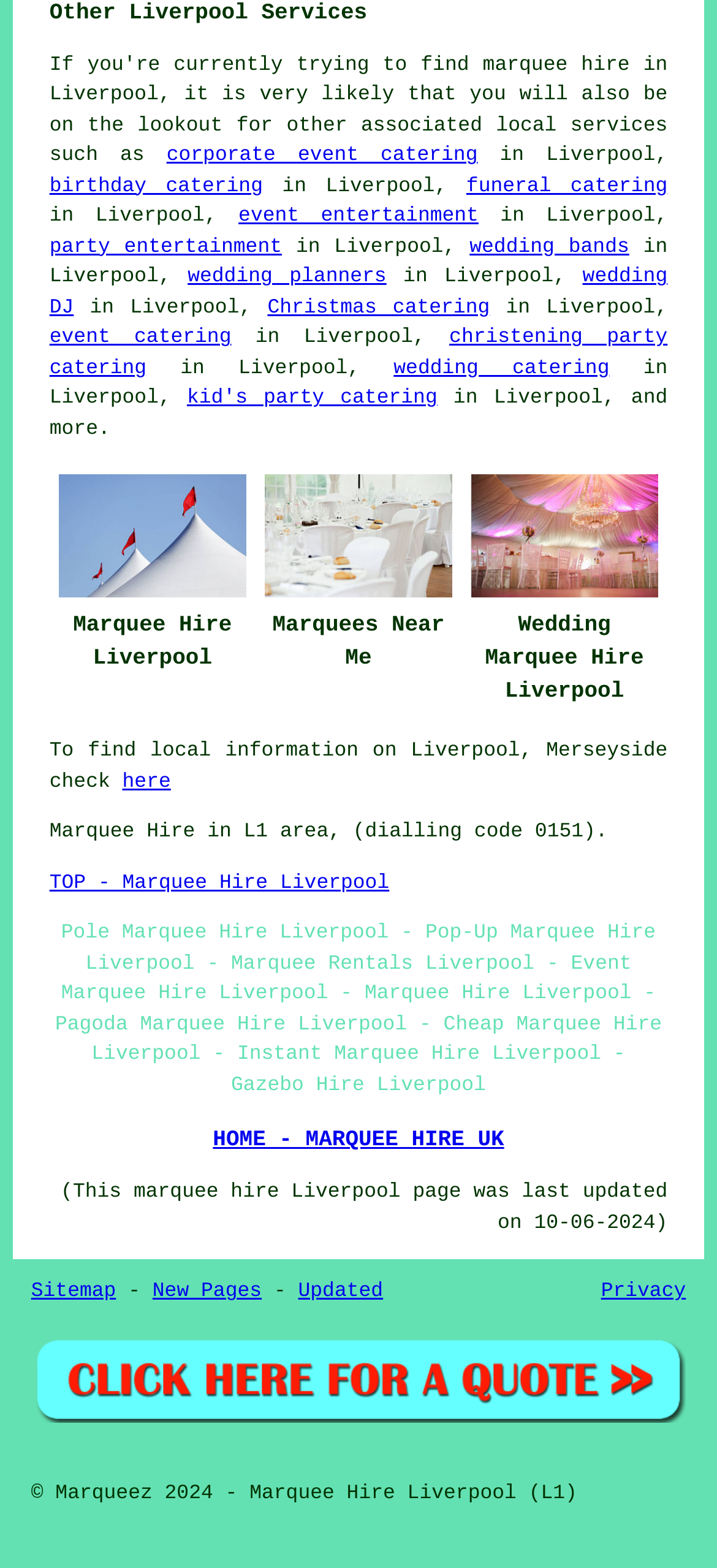Identify the bounding box coordinates of the element to click to follow this instruction: 'Check 'Marquee Hire Liverpool''. Ensure the coordinates are four float values between 0 and 1, provided as [left, top, right, bottom].

[0.082, 0.303, 0.343, 0.381]